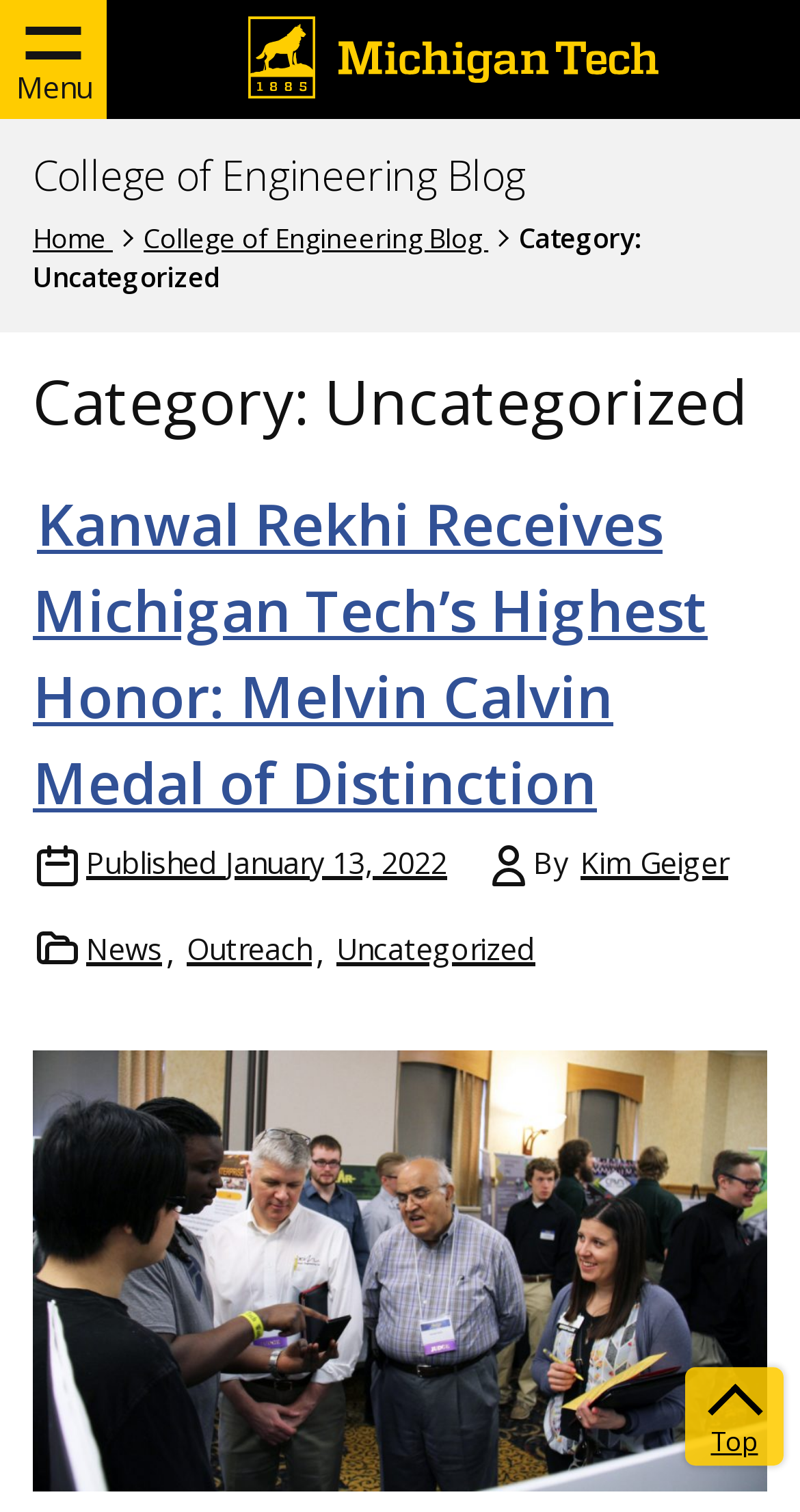Please identify the bounding box coordinates of the region to click in order to complete the task: "Visit the College of Engineering Blog homepage". The coordinates must be four float numbers between 0 and 1, specified as [left, top, right, bottom].

[0.041, 0.1, 0.656, 0.133]